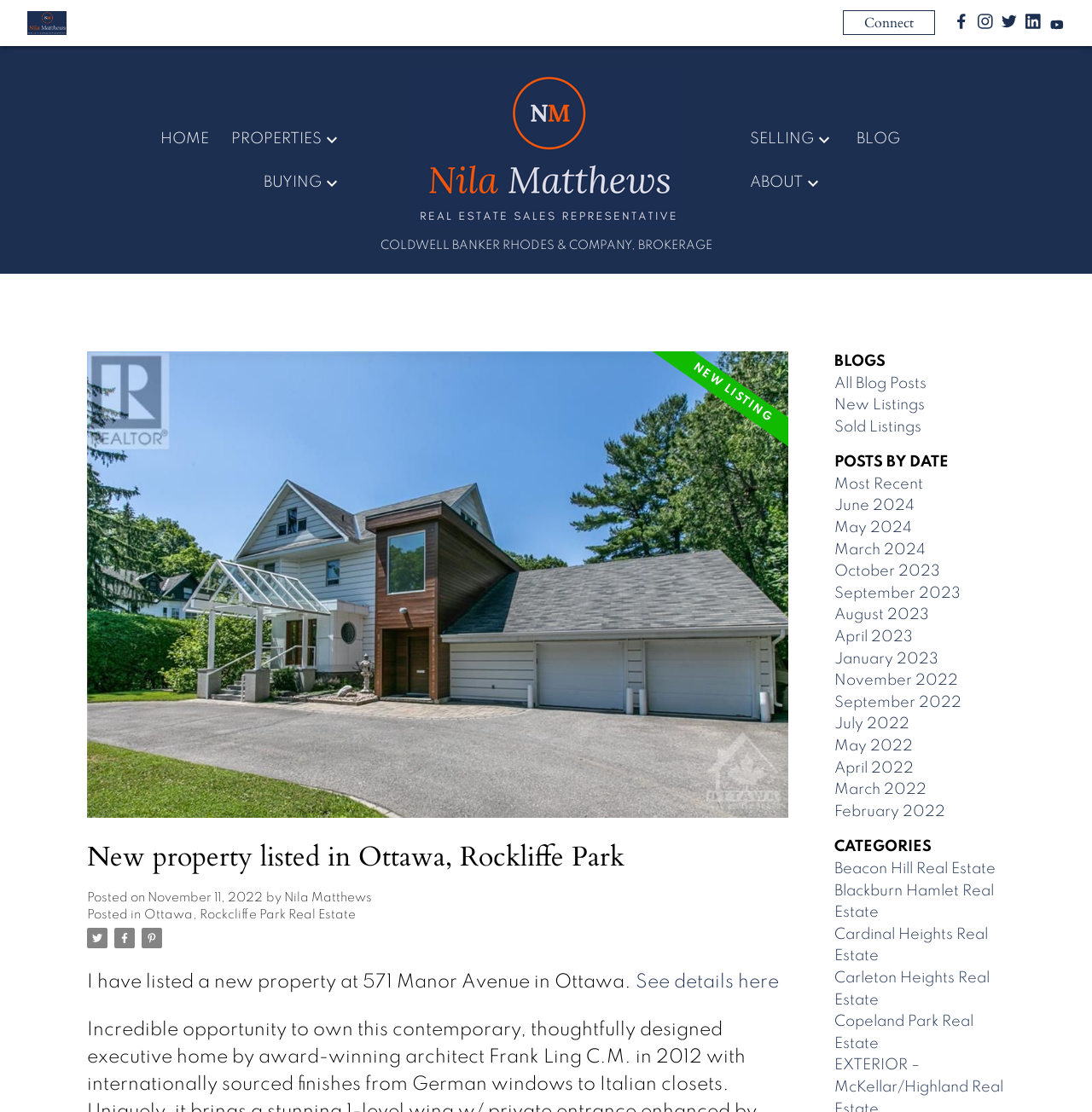What is the location of the property?
Look at the webpage screenshot and answer the question with a detailed explanation.

The webpage mentions '571 Manor Avenue in Ottawa' and 'Ottawa, Rockcliffe Park Real Estate' in the context of the property, indicating that the location of the property is Ottawa, Rockcliffe Park.